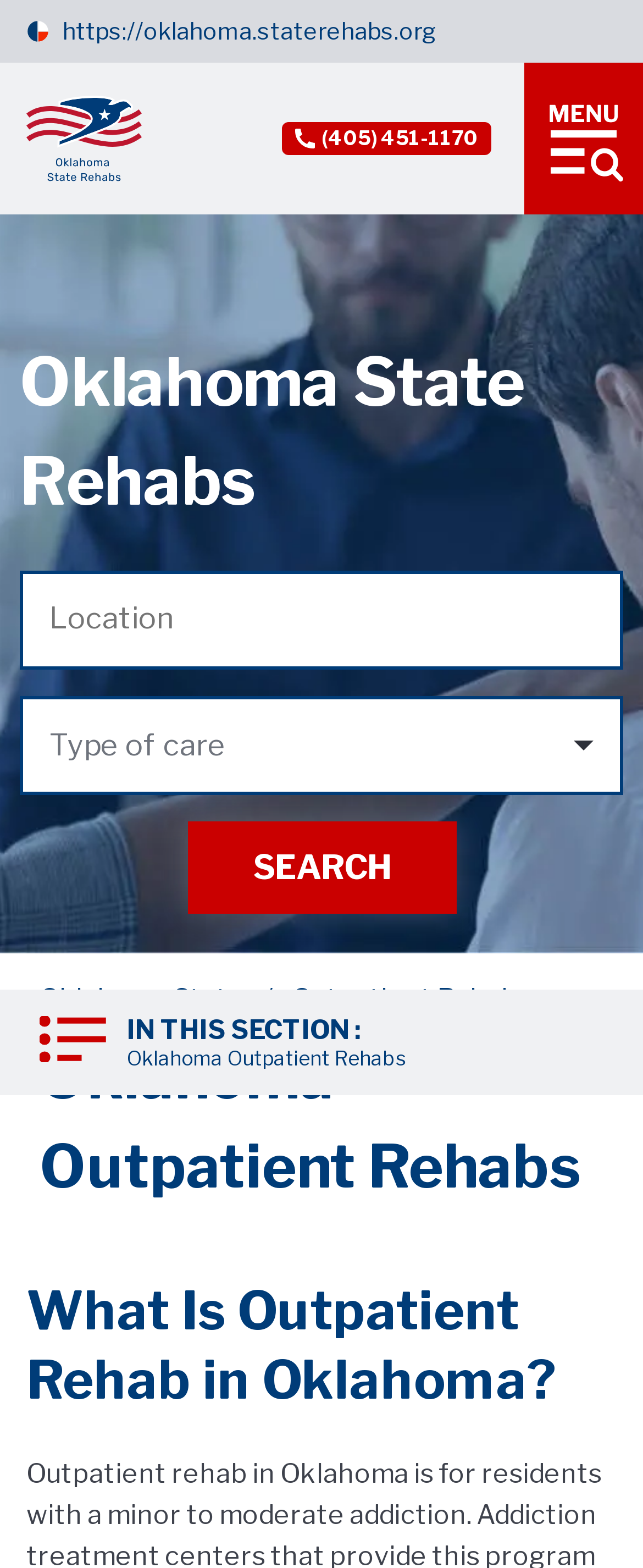Locate the UI element that matches the description parent_node: (405) 451-1170 in the webpage screenshot. Return the bounding box coordinates in the format (top-left x, top-left y, bottom-right x, bottom-right y), with values ranging from 0 to 1.

[0.041, 0.061, 0.221, 0.115]